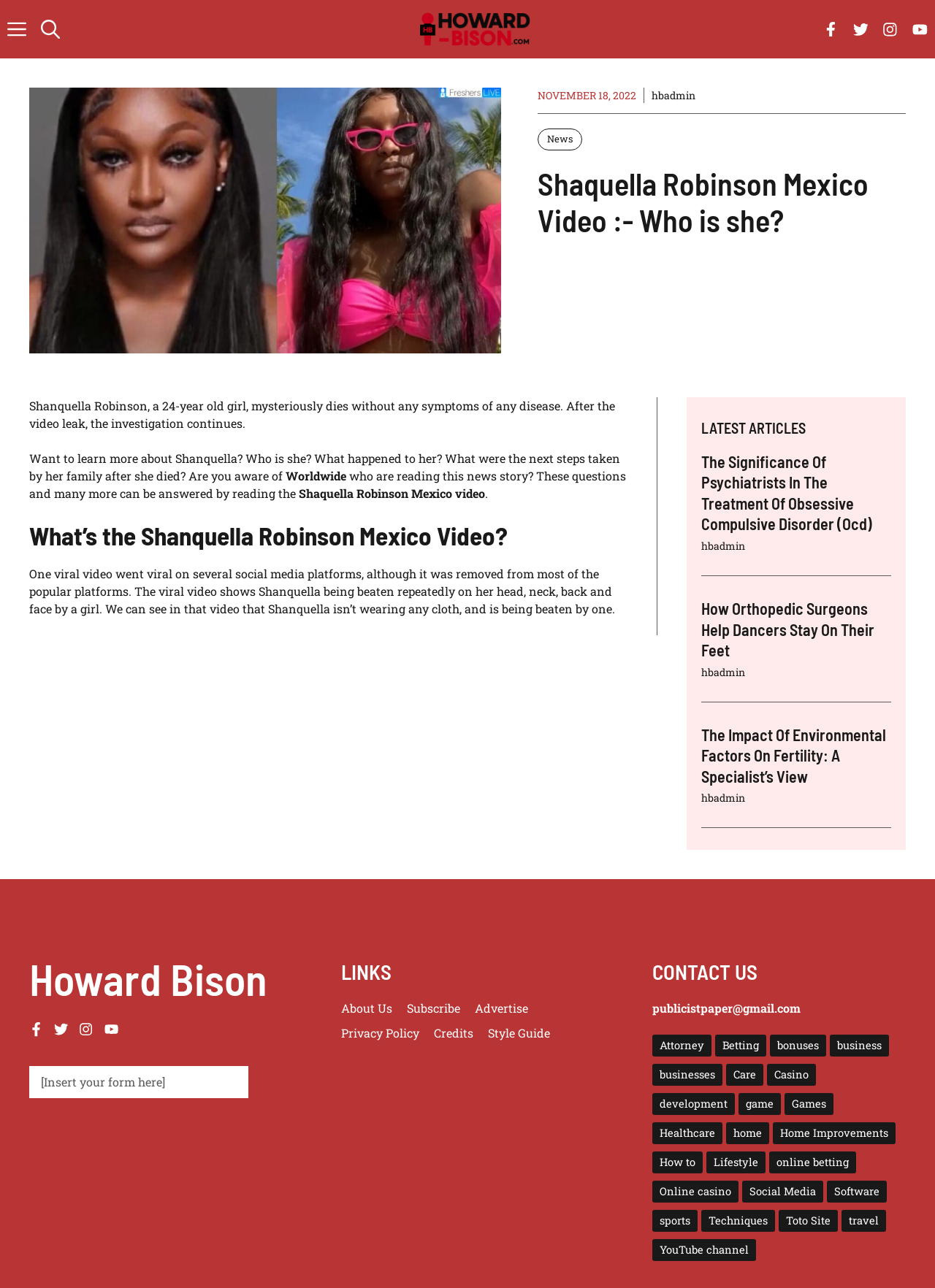Determine the coordinates of the bounding box that should be clicked to complete the instruction: "Read the article 'Shaquella Robinson Mexico Video :- Who is she?'". The coordinates should be represented by four float numbers between 0 and 1: [left, top, right, bottom].

[0.575, 0.128, 0.969, 0.185]